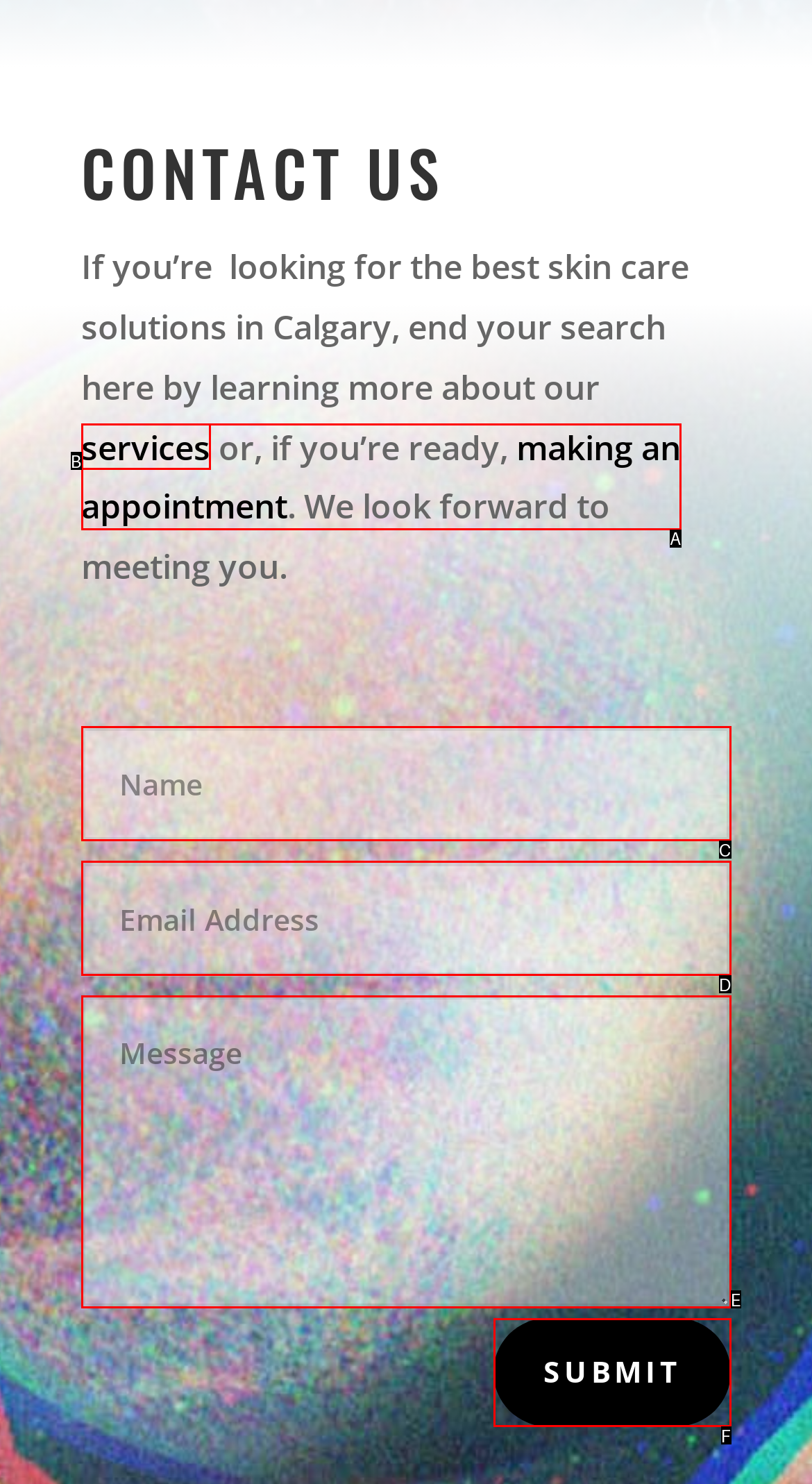Identify the HTML element that corresponds to the description: name="et_pb_contact_message_0" placeholder="Message" Provide the letter of the matching option directly from the choices.

E